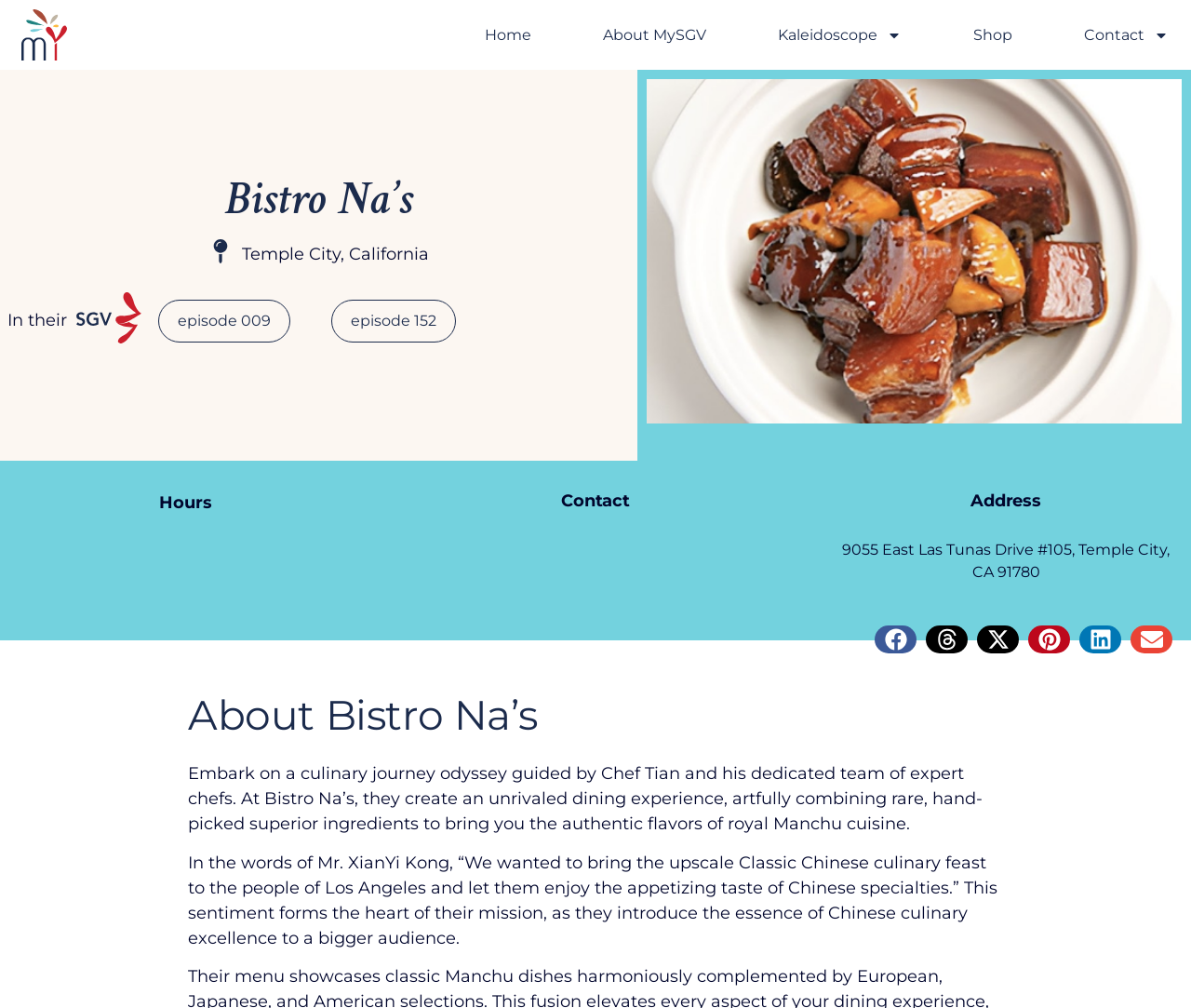Give a detailed explanation of the elements present on the webpage.

The webpage is about Bistro Na's, a restaurant located in Temple City, California. At the top, there are five navigation links: "Home", "About MySGV", "Kaleidoscope", "Shop", and "Contact". The "Kaleidoscope" and "Contact" links have dropdown menus, indicated by small images next to them.

Below the navigation links, there is a large heading "Bistro Na's" followed by a smaller heading "Temple City, California". To the left of these headings, there is a small figure, and to the right, there is a link to "Temple City, California".

The main content of the page is divided into two sections. On the left, there is a large image of the restaurant, taking up most of the width of the page. On the right, there are several blocks of text and links. The first block of text starts with "In their" and is followed by two links to "episode 009" and "episode 152".

Below this, there are three columns of text and links. The first column has headings "Hours", "Contact", and "Address", with the address being "9055 East Las Tunas Drive #105, Temple City, CA 91780". The second column has five social media sharing buttons, each with a small image. The third column has a heading "About Bistro Na's" followed by two paragraphs of text describing the restaurant's mission and culinary philosophy.

Overall, the webpage has a clean and organized layout, with a focus on showcasing the restaurant's identity and mission.